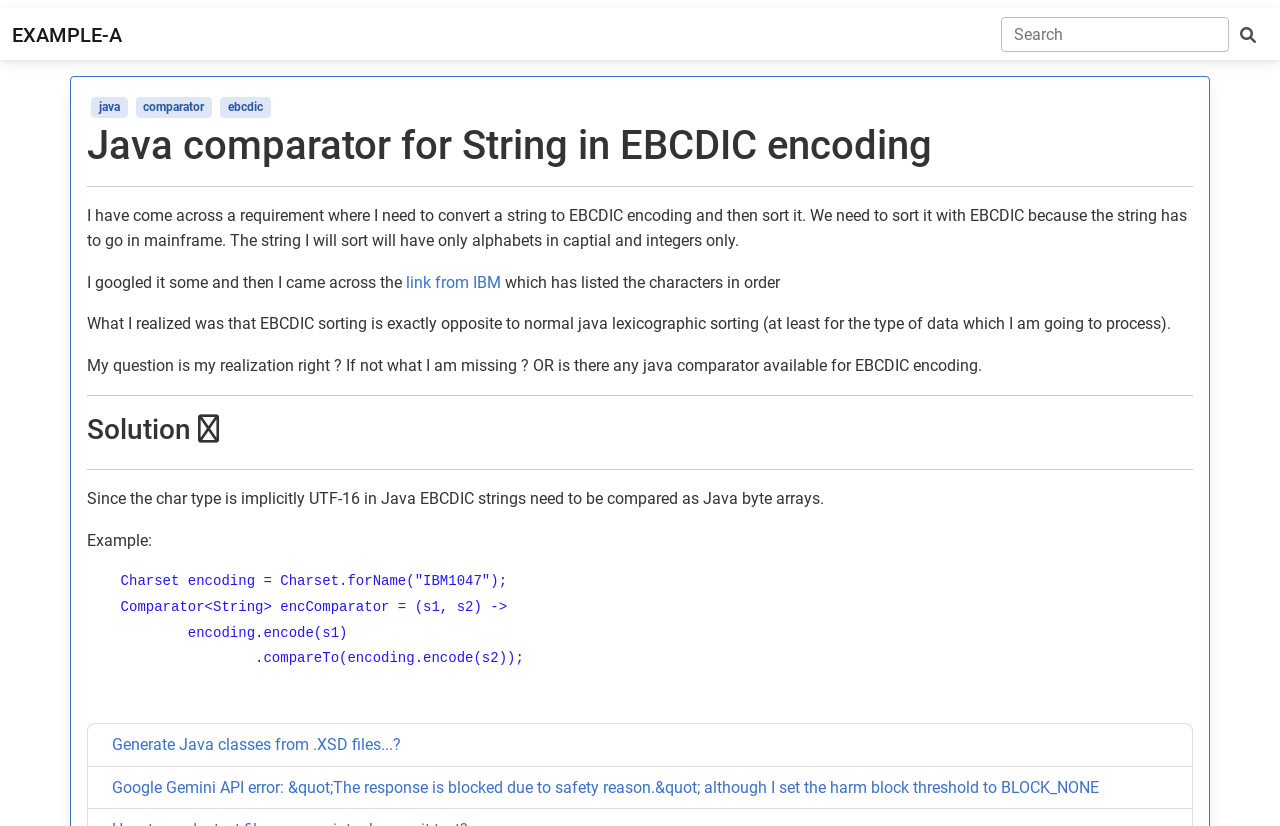Identify the bounding box coordinates for the UI element described as: "link from IBM".

[0.317, 0.33, 0.391, 0.353]